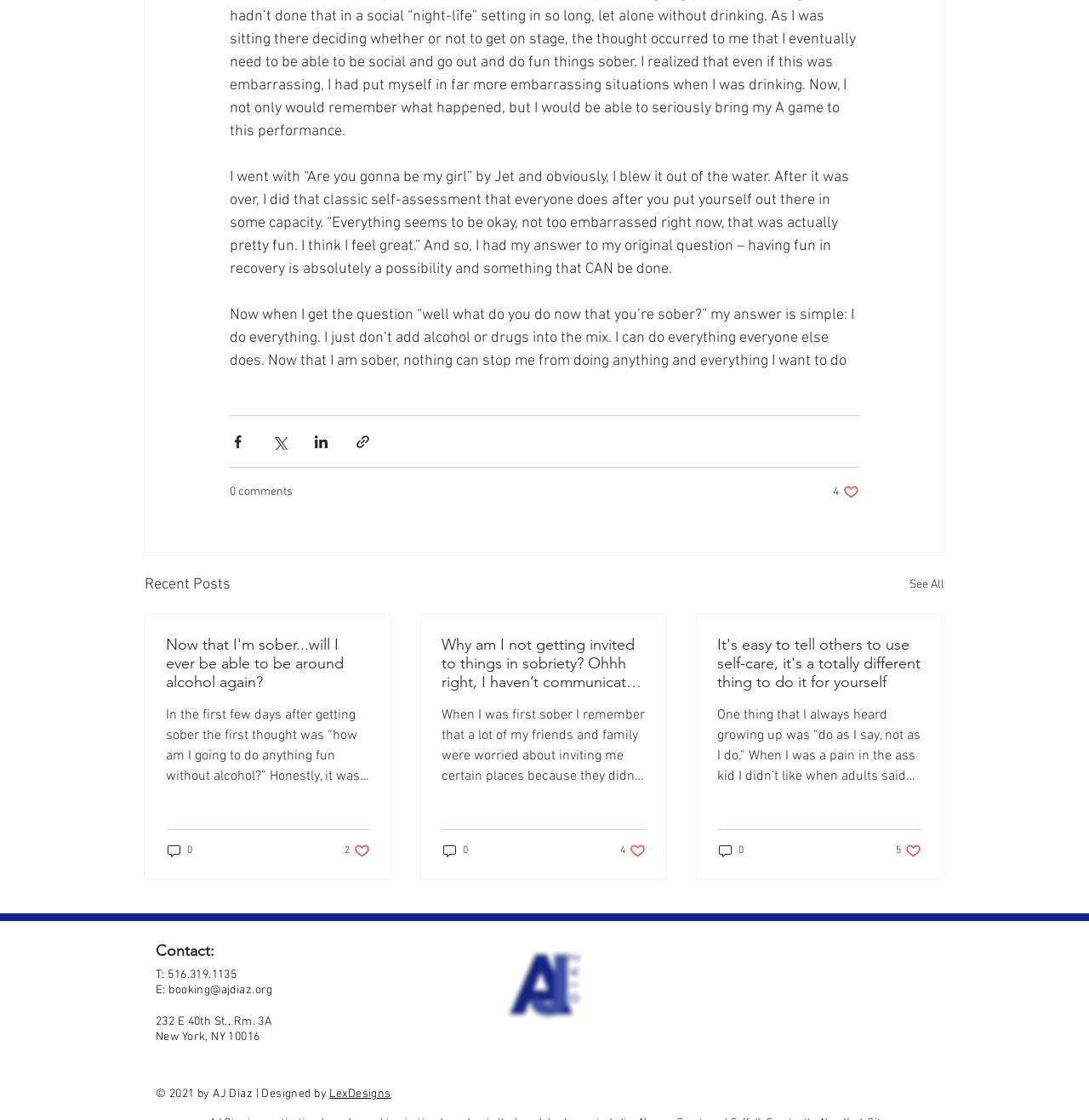Highlight the bounding box coordinates of the element that should be clicked to carry out the following instruction: "Contact via email". The coordinates must be given as four float numbers ranging from 0 to 1, i.e., [left, top, right, bottom].

[0.155, 0.878, 0.251, 0.891]